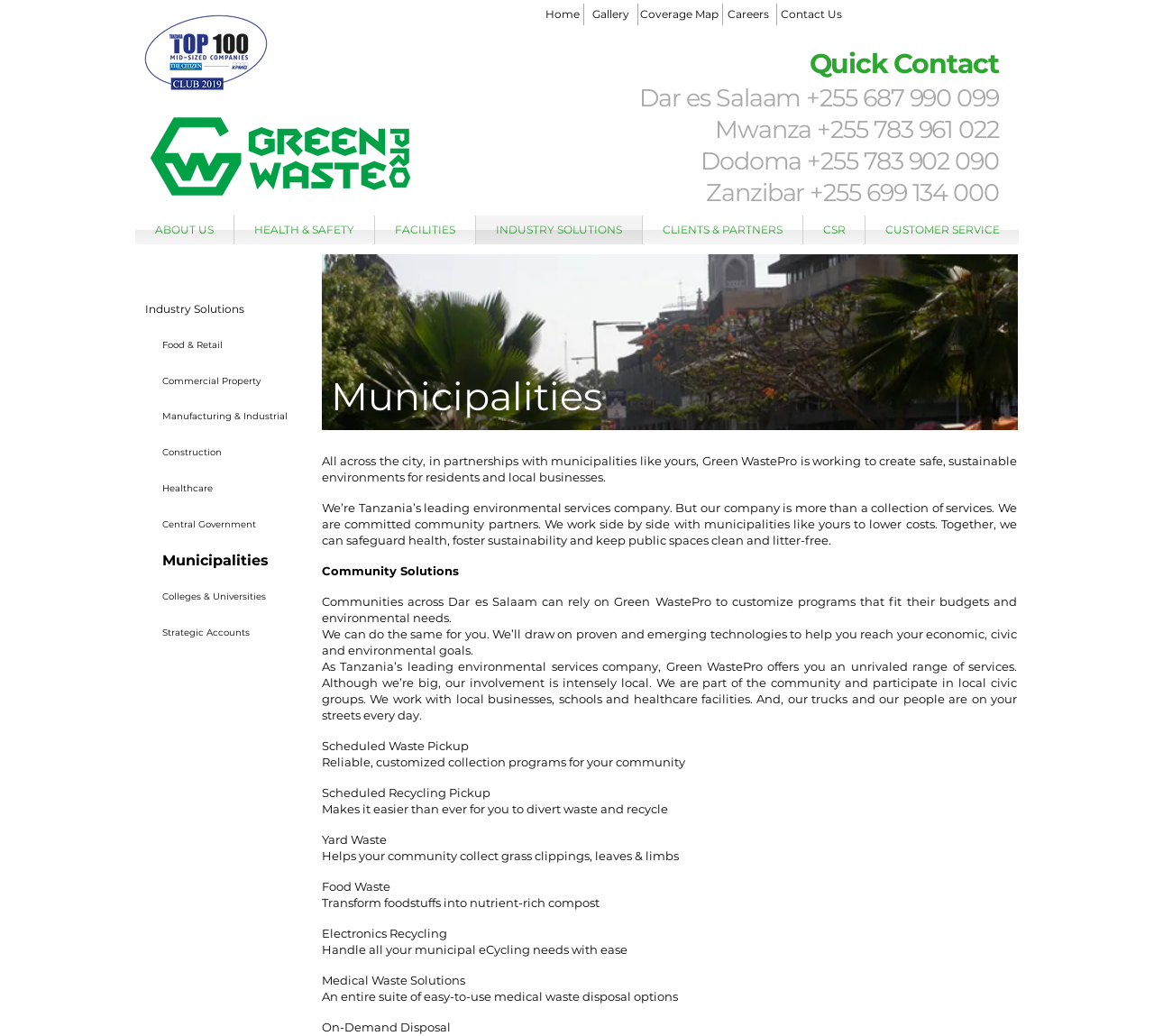What is the benefit of Scheduled Recycling Pickup?
Answer with a single word or phrase by referring to the visual content.

Divert waste and recycle